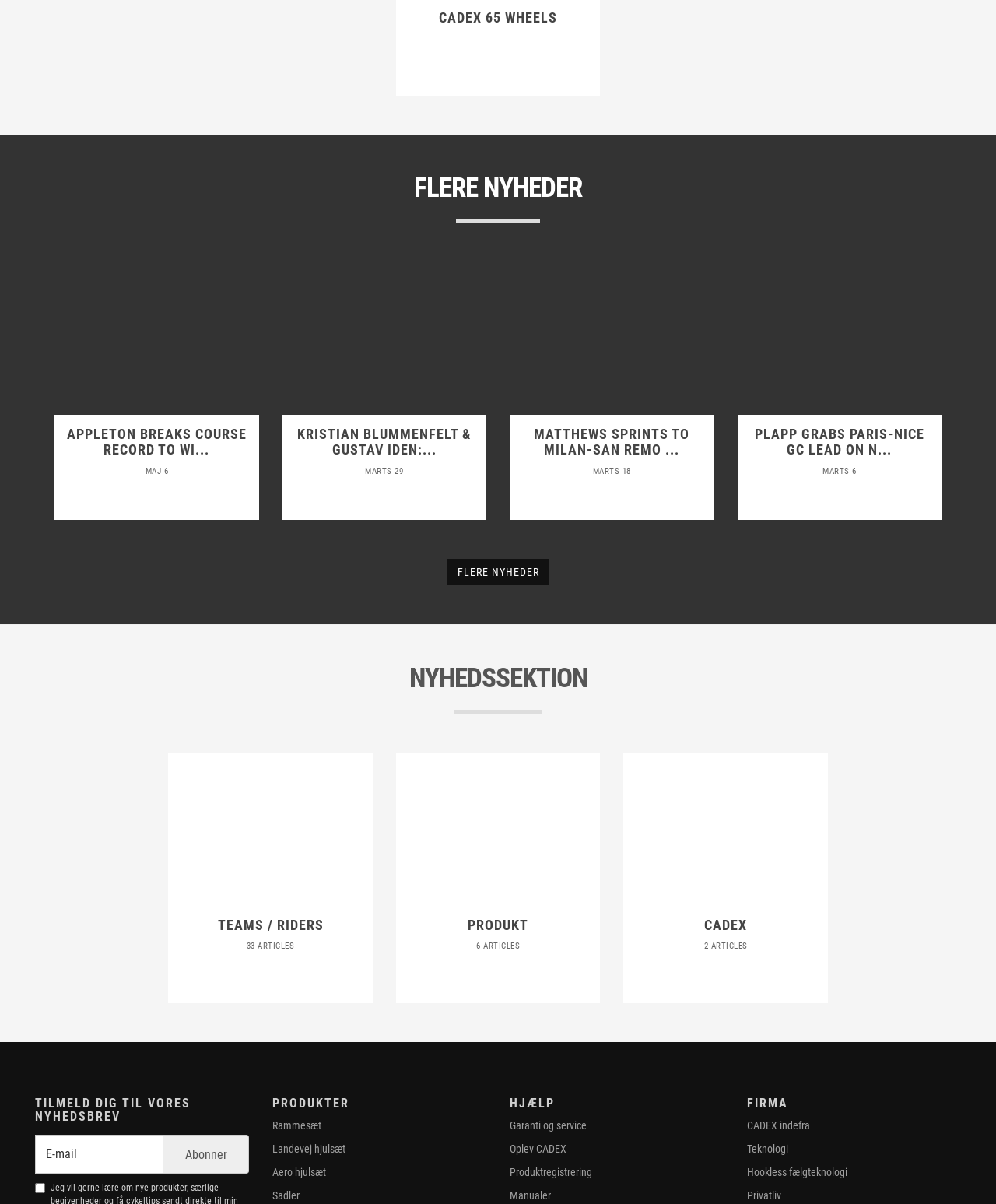What is the purpose of the checkbox?
Please give a detailed and elaborate answer to the question based on the image.

The checkbox is located next to a text that says 'Jeg vil gerne lære om nye produkter, særlige begivenheder og få cykeltips sendt direkte til min indbakke hver uge.' This suggests that the purpose of the checkbox is to opt-in to receive newsletters or promotional emails.